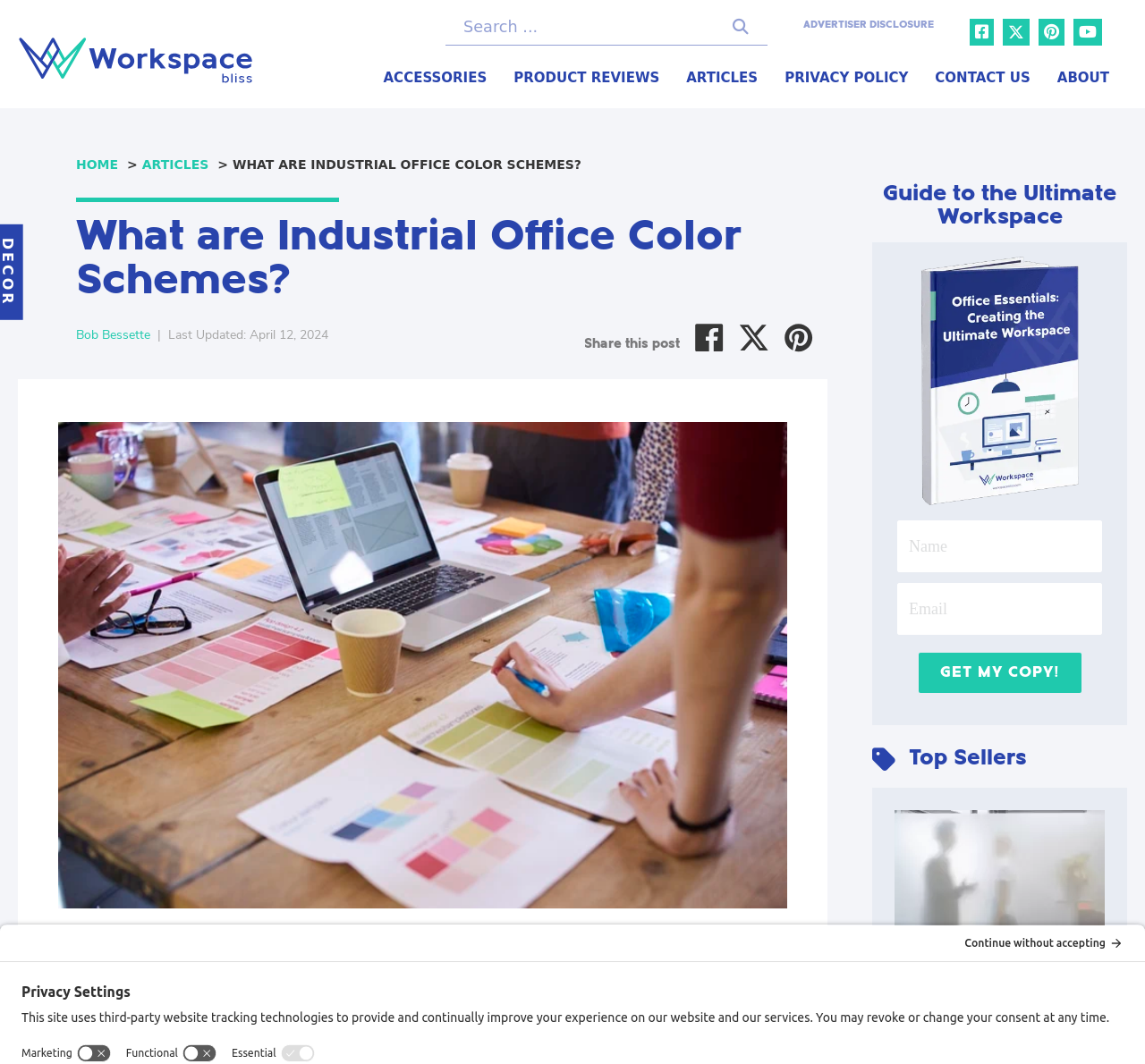Based on the visual content of the image, answer the question thoroughly: What is the purpose of the article?

The purpose of the article can be inferred from the text, which says 'Well, if you are looking to create an industrial look to your current work or home office, this article will address the color schemes or color palettes you should be considering to create that industrial office décor.'